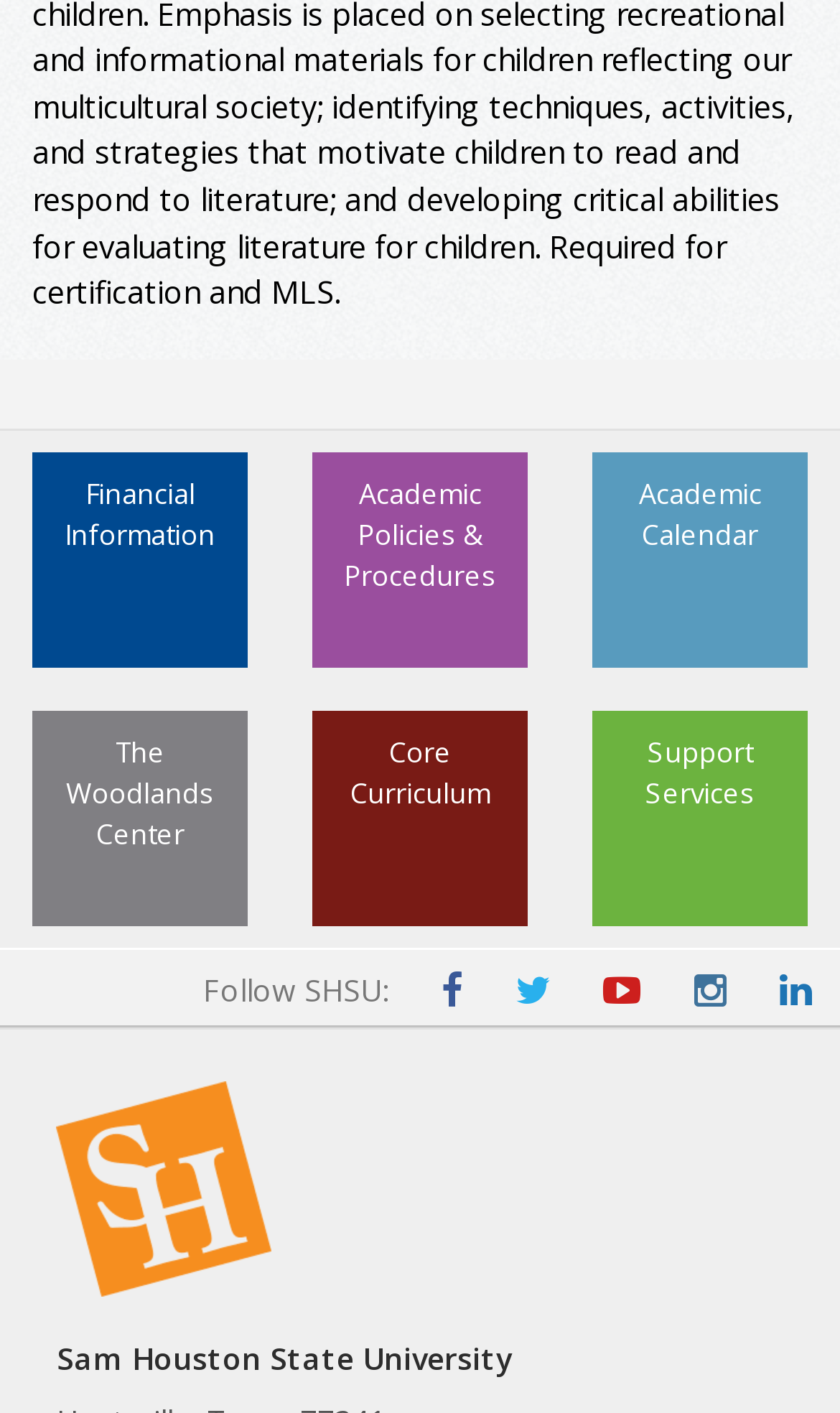Please find the bounding box coordinates of the clickable region needed to complete the following instruction: "Go to Sam Houston State University homepage". The bounding box coordinates must consist of four float numbers between 0 and 1, i.e., [left, top, right, bottom].

[0.067, 0.895, 0.324, 0.924]